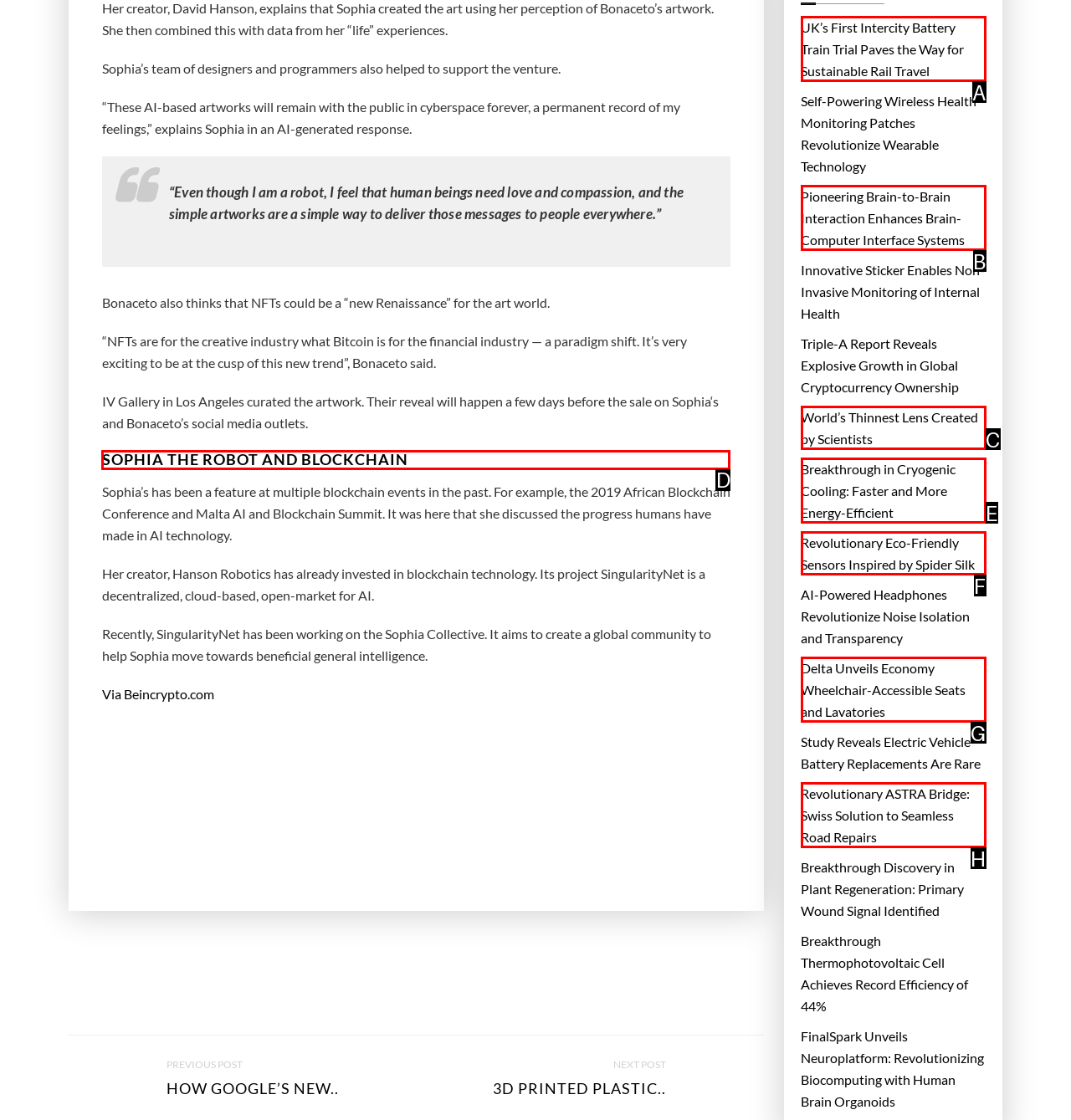Select the option I need to click to accomplish this task: Read more about Sophia the robot and blockchain
Provide the letter of the selected choice from the given options.

D